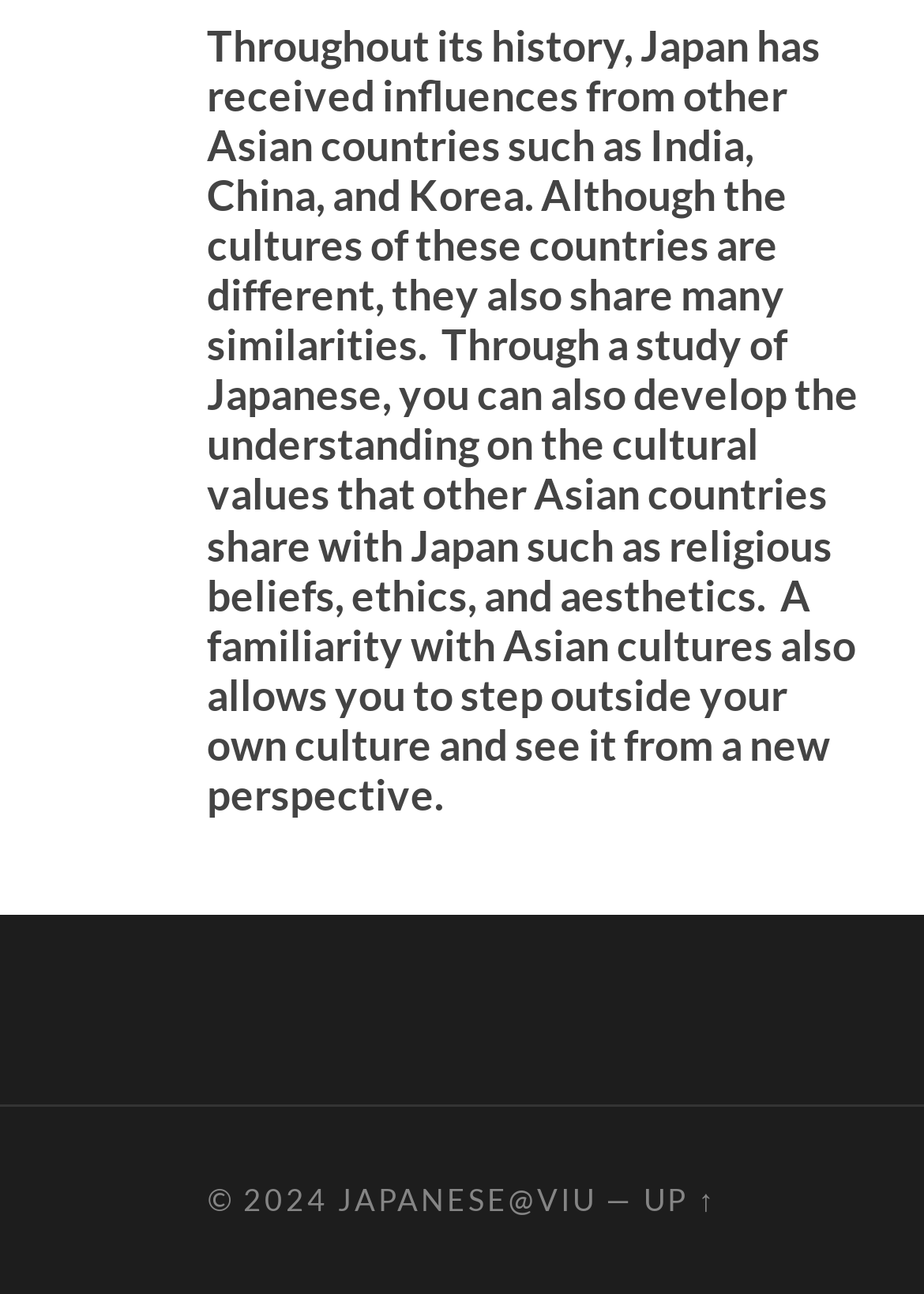Locate the UI element that matches the description Up ↑ in the webpage screenshot. Return the bounding box coordinates in the format (top-left x, top-left y, bottom-right x, bottom-right y), with values ranging from 0 to 1.

[0.697, 0.913, 0.775, 0.942]